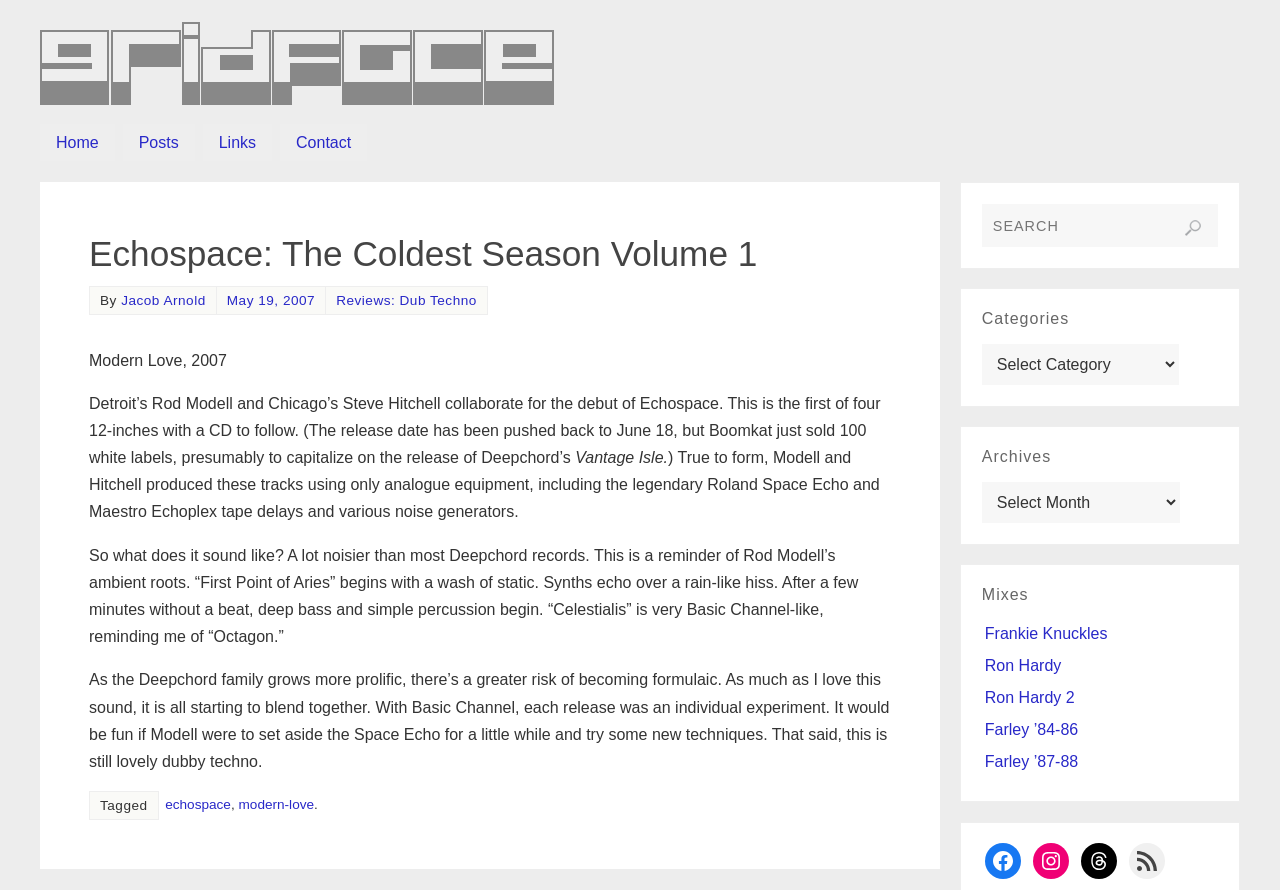Find the bounding box coordinates of the element you need to click on to perform this action: 'Search for something'. The coordinates should be represented by four float values between 0 and 1, in the format [left, top, right, bottom].

[0.767, 0.229, 0.952, 0.278]